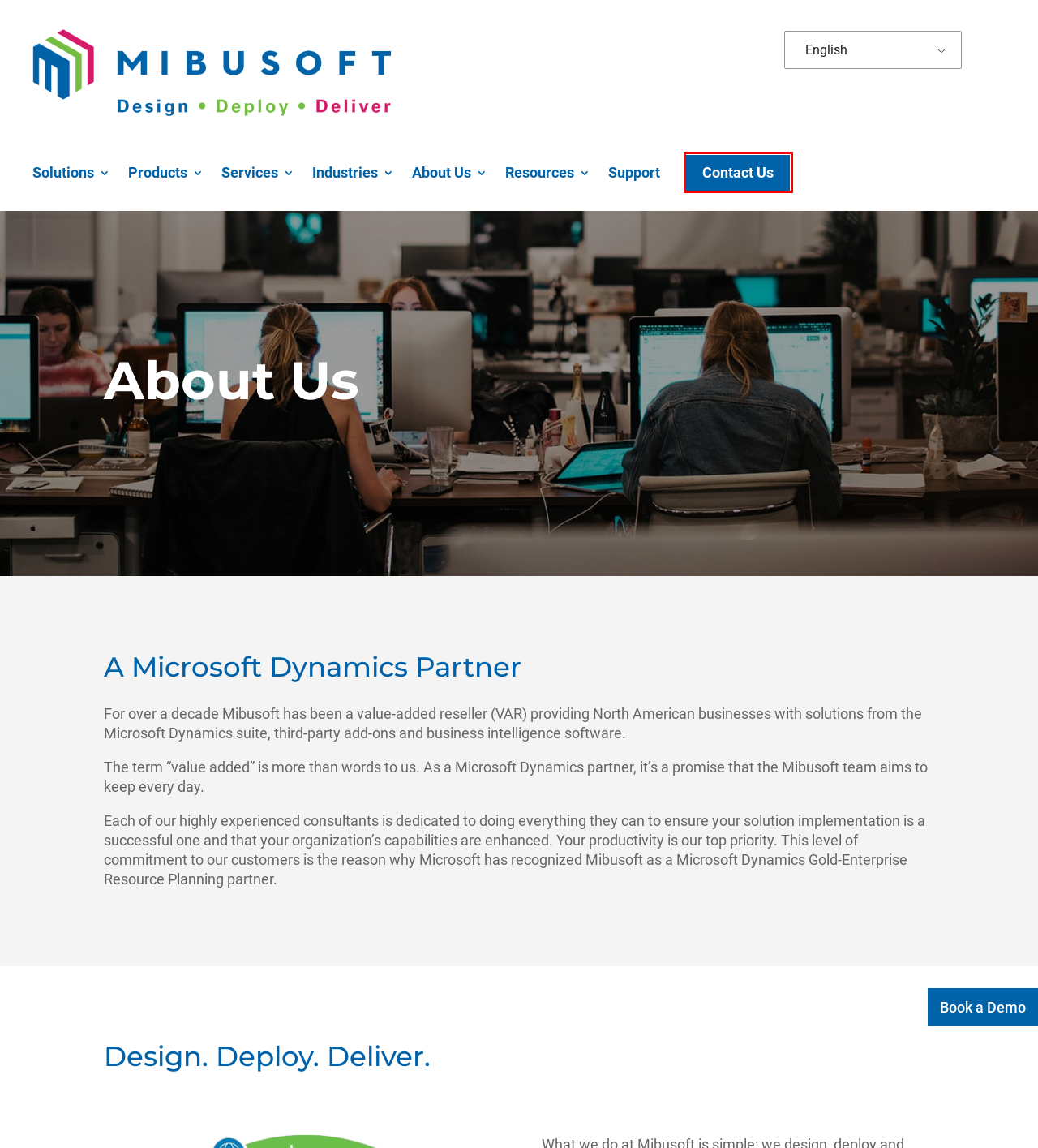A screenshot of a webpage is given, marked with a red bounding box around a UI element. Please select the most appropriate webpage description that fits the new page after clicking the highlighted element. Here are the candidates:
A. Contact Us - Mibusoft
B. Services - Mibusoft
C. Support - Mibusoft
D. Success Stories - Mibusoft
E. Industries - Mibusoft
F. Resources - Mibusoft
G. Products - Mibusoft
H. Solutions - Mibusoft

A